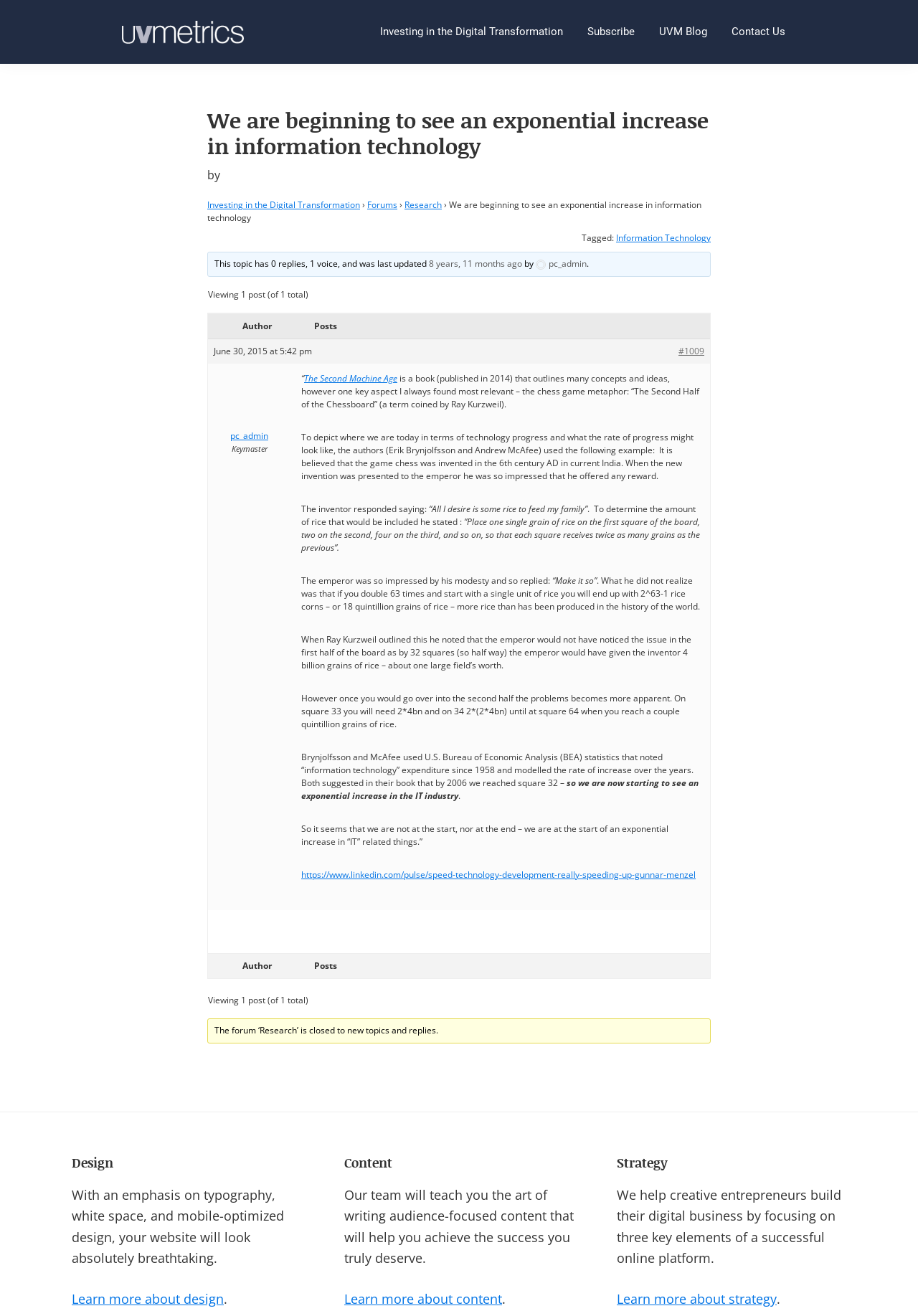Using the webpage screenshot, find the UI element described by Investing in the Digital Transformation. Provide the bounding box coordinates in the format (top-left x, top-left y, bottom-right x, bottom-right y), ensuring all values are floating point numbers between 0 and 1.

[0.226, 0.151, 0.392, 0.16]